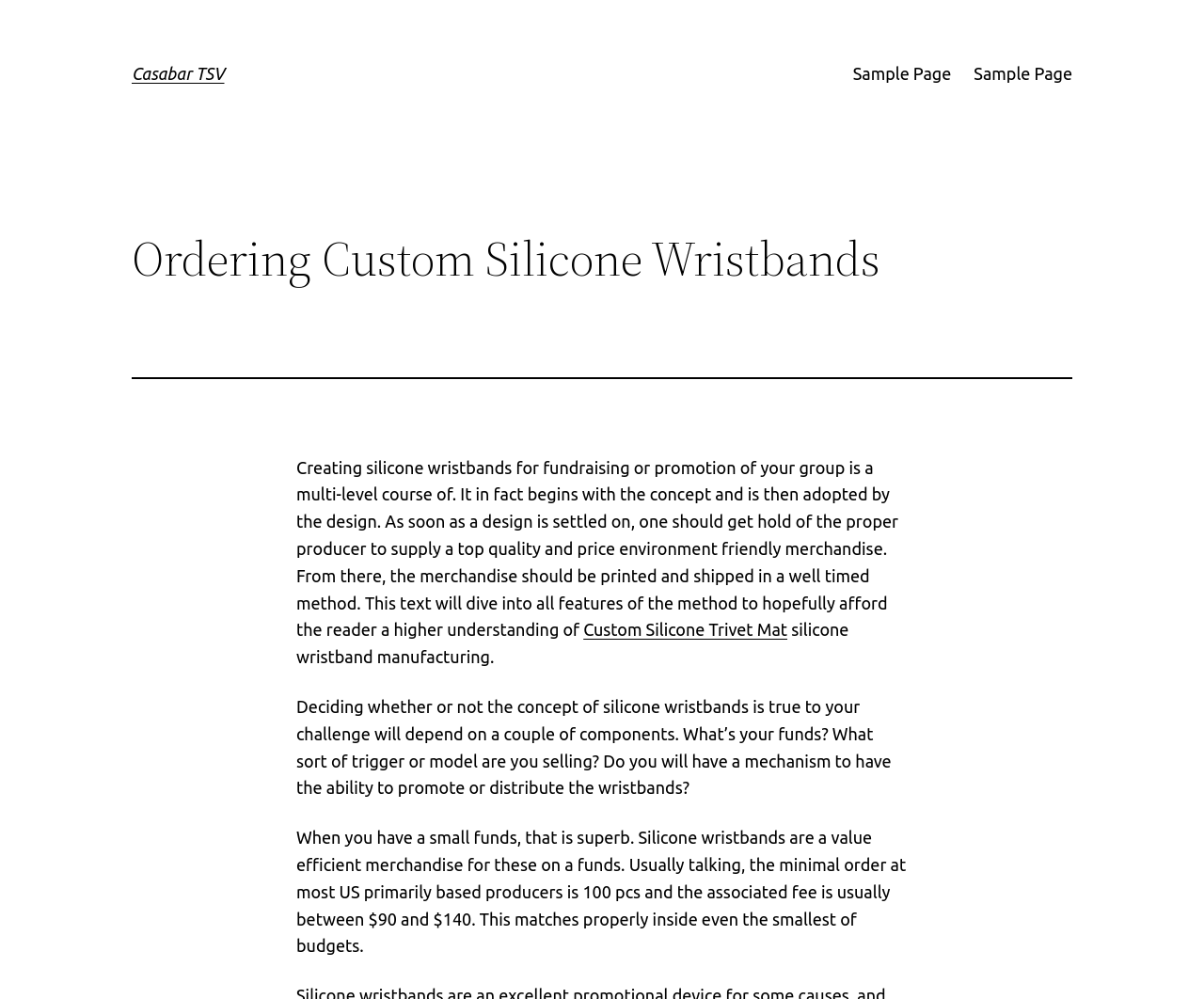Provide a short, one-word or phrase answer to the question below:
What is the minimum order quantity for silicone wristbands?

100 pcs